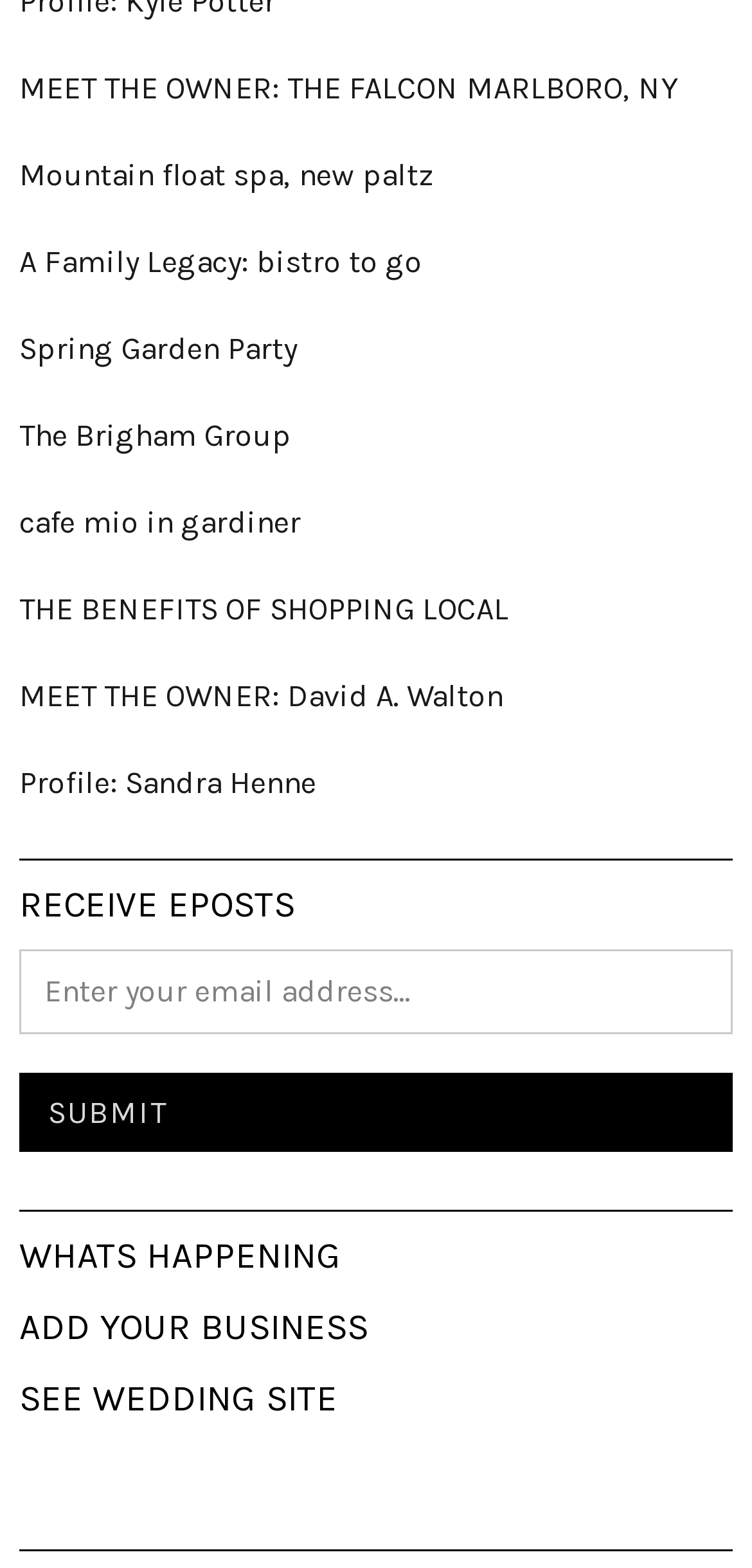Identify the bounding box coordinates of the region that should be clicked to execute the following instruction: "read green heart next form post".

None